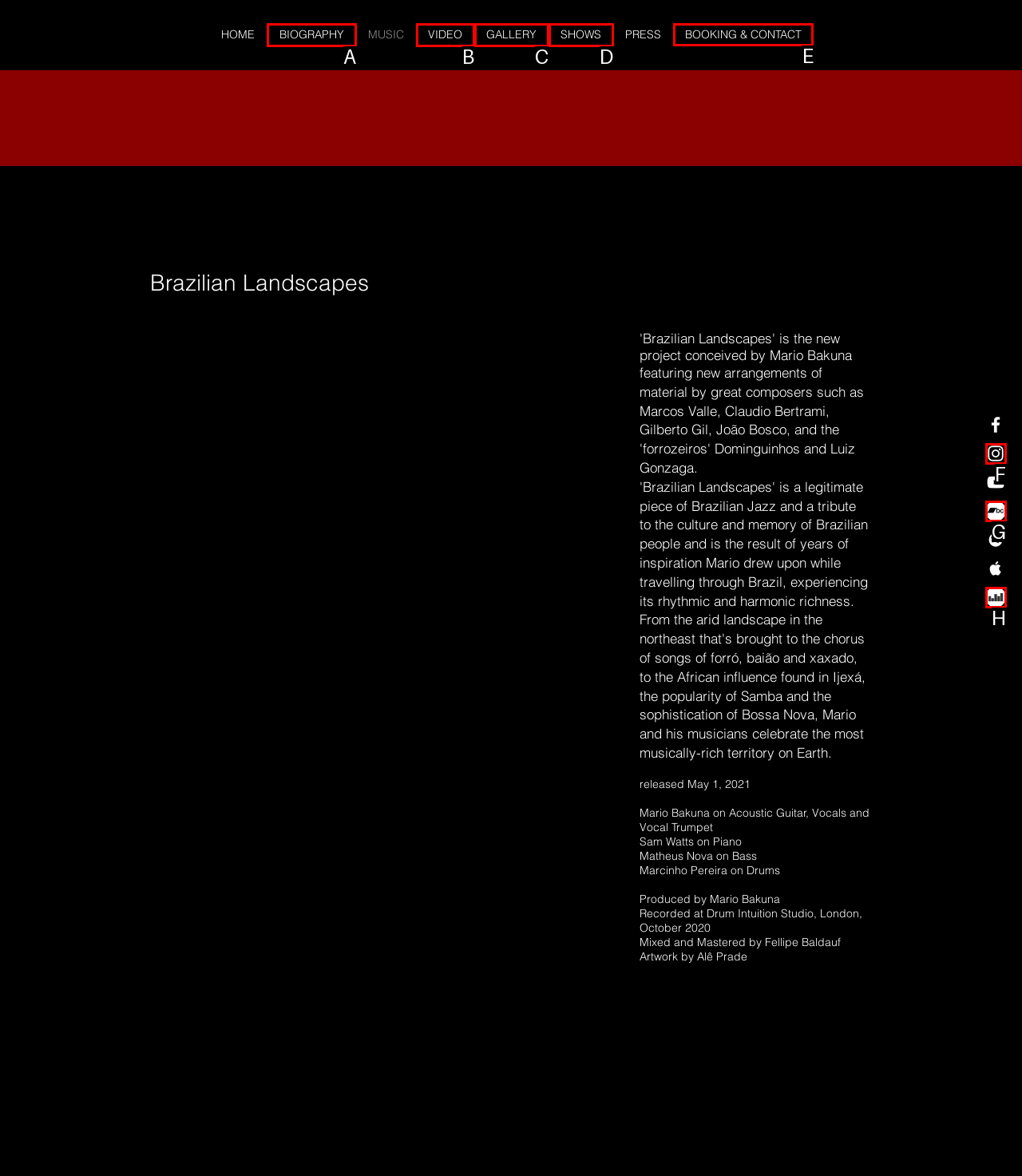Tell me the letter of the UI element I should click to accomplish the task: Click on BOOKING & CONTACT link based on the choices provided in the screenshot.

E